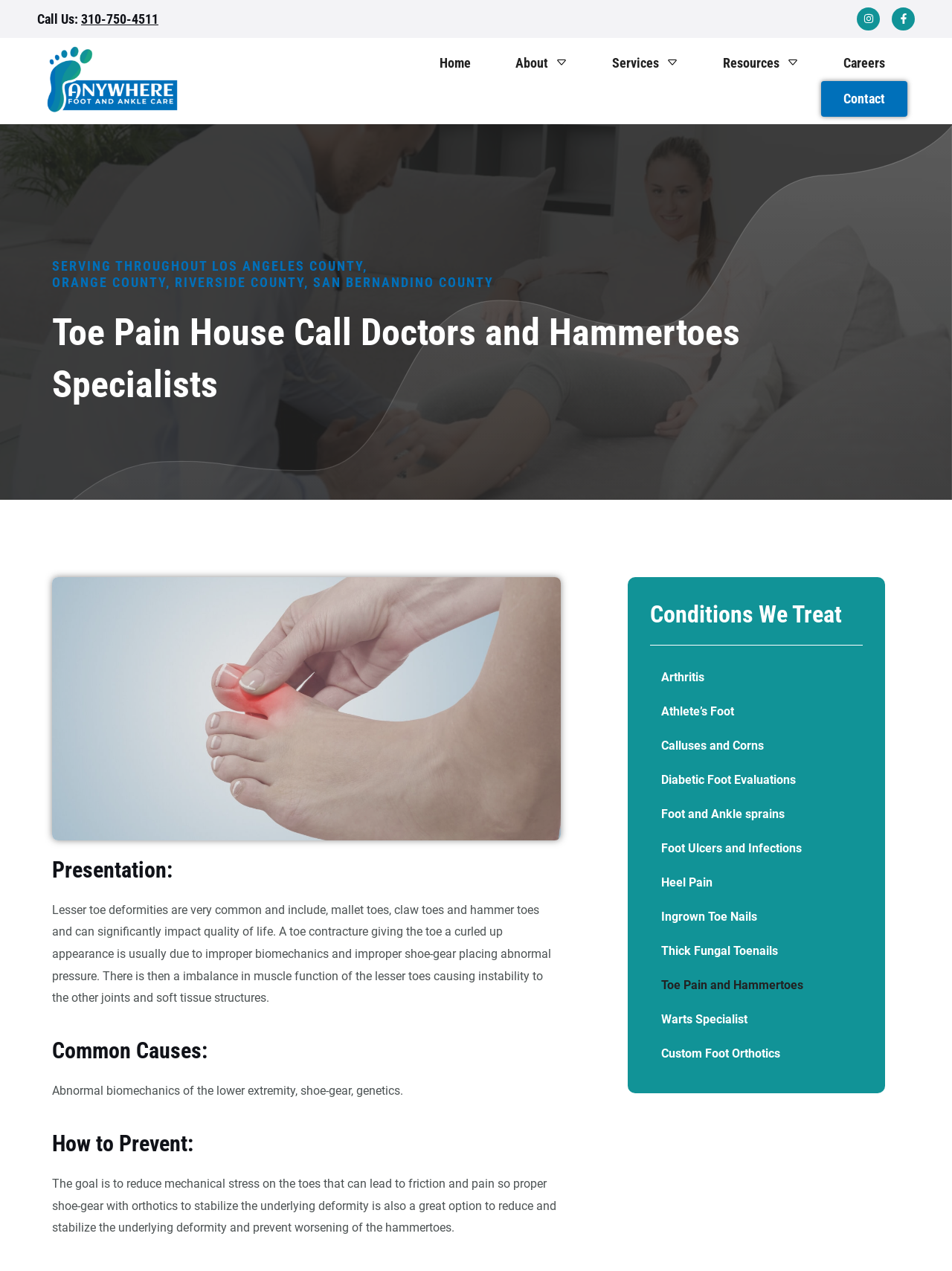Offer an extensive depiction of the webpage and its key elements.

This webpage is about Toe Pain and Hammertoes, specifically the services provided by Anywhere Foot and Ankle Care. At the top left, there is a heading "Call Us: 310-750-4511" with a link to call the number. Next to it, there are social media links to Instagram and Facebook, each accompanied by an image. On the top right, there is a default logo image.

Below the top section, there is a navigation menu with links to "Home", "About", "Services", "Resources", "Careers", and "Contact". The "Contact" link is followed by a section with three headings: "SERVING THROUGHOUT LOS ANGELES COUNTY, ORANGE COUNTY, RIVERSIDE COUNTY, SAN BERNANDINO COUNTY", "Toe Pain House Call Doctors and Hammertoes Specialists", and "Presentation:". 

The presentation section describes lesser toe deformities, including mallet toes, claw toes, and hammer toes, and how they can impact quality of life. It also explains the common causes, such as abnormal biomechanics, shoe-gear, and genetics, and provides tips on how to prevent them.

Further down, there is a section titled "Conditions We Treat" with 12 links to different foot and ankle conditions, including Arthritis, Athlete's Foot, Calluses and Corns, and more.